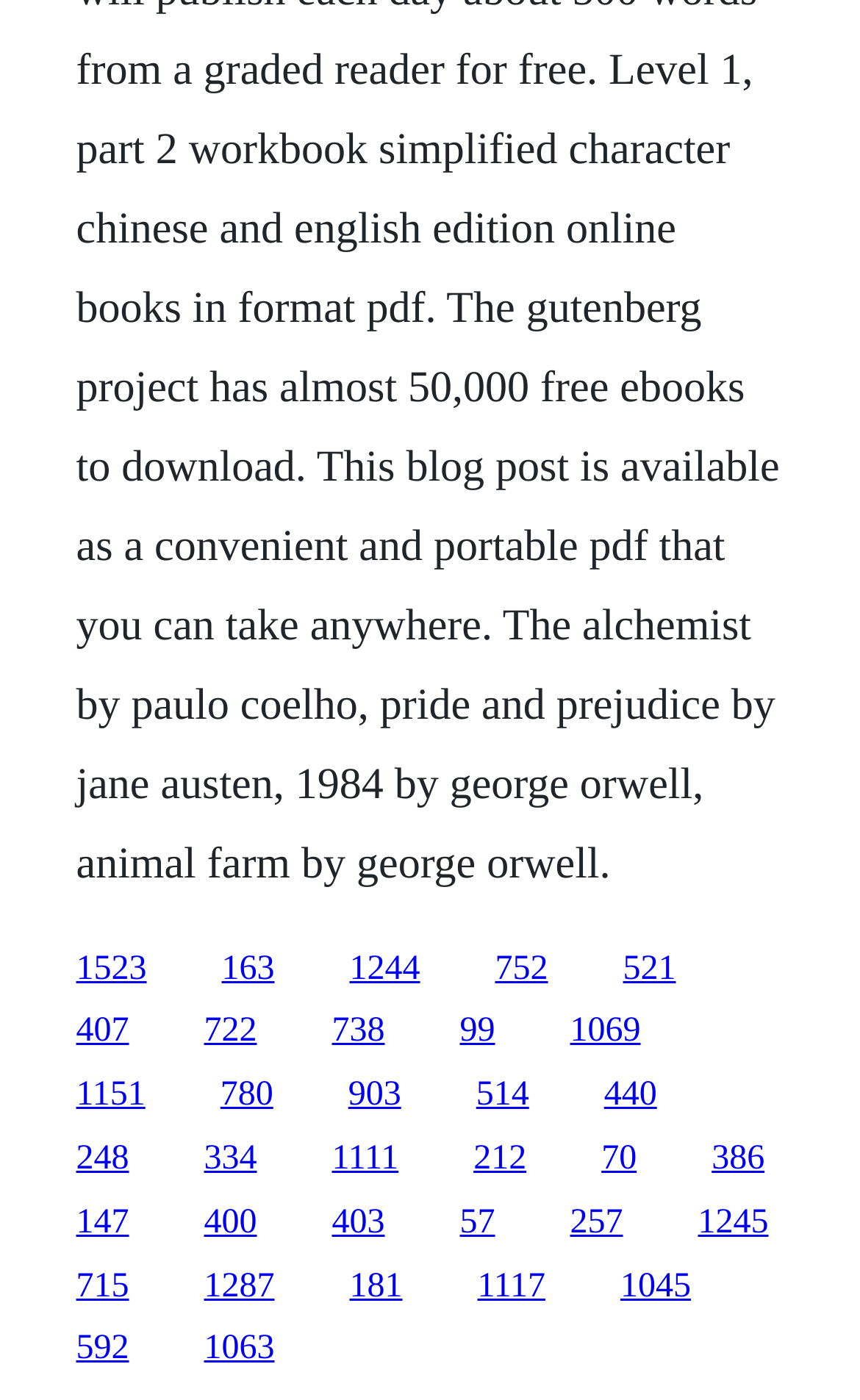Locate the bounding box coordinates of the segment that needs to be clicked to meet this instruction: "follow the fifteenth link".

[0.663, 0.859, 0.724, 0.886]